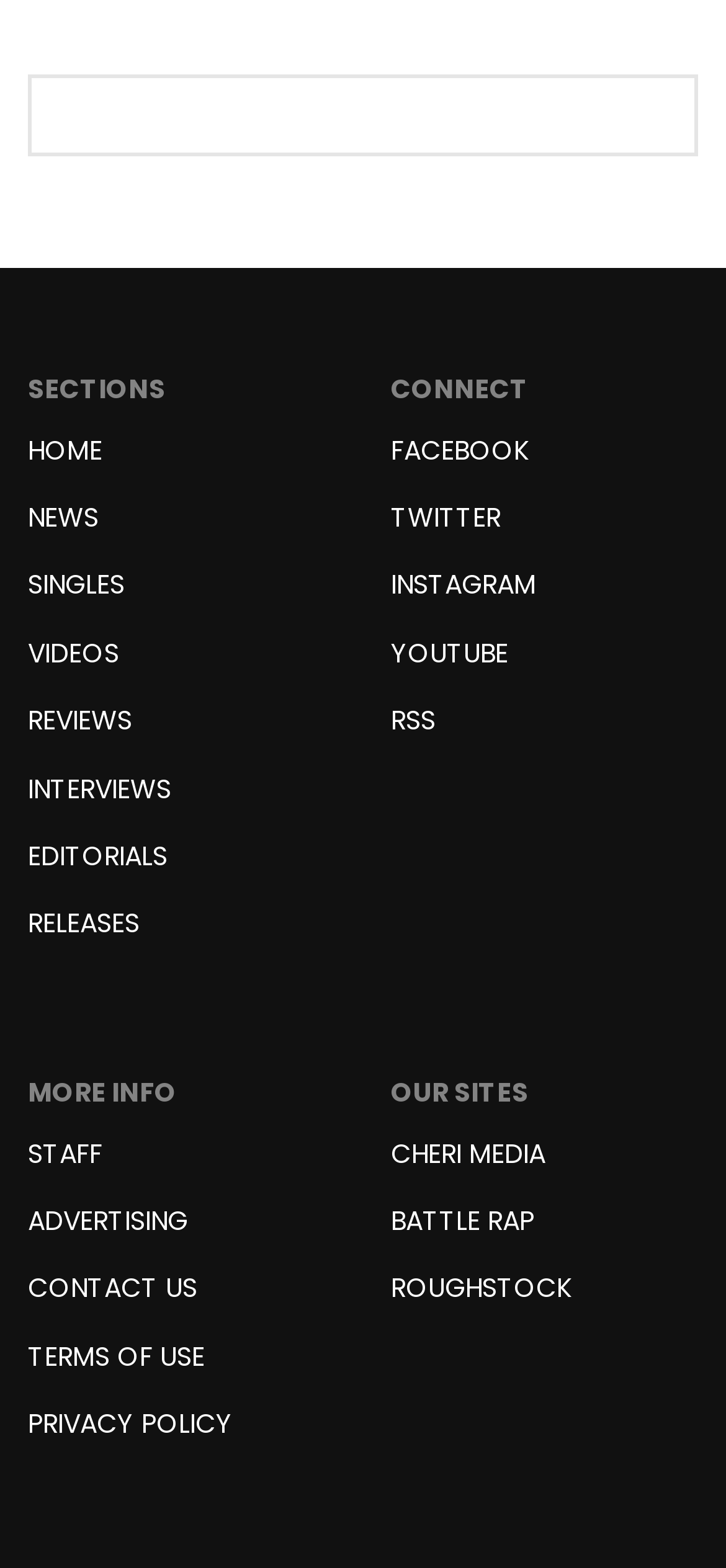Determine the bounding box coordinates of the clickable element necessary to fulfill the instruction: "visit cheri media site". Provide the coordinates as four float numbers within the 0 to 1 range, i.e., [left, top, right, bottom].

[0.538, 0.723, 0.751, 0.754]